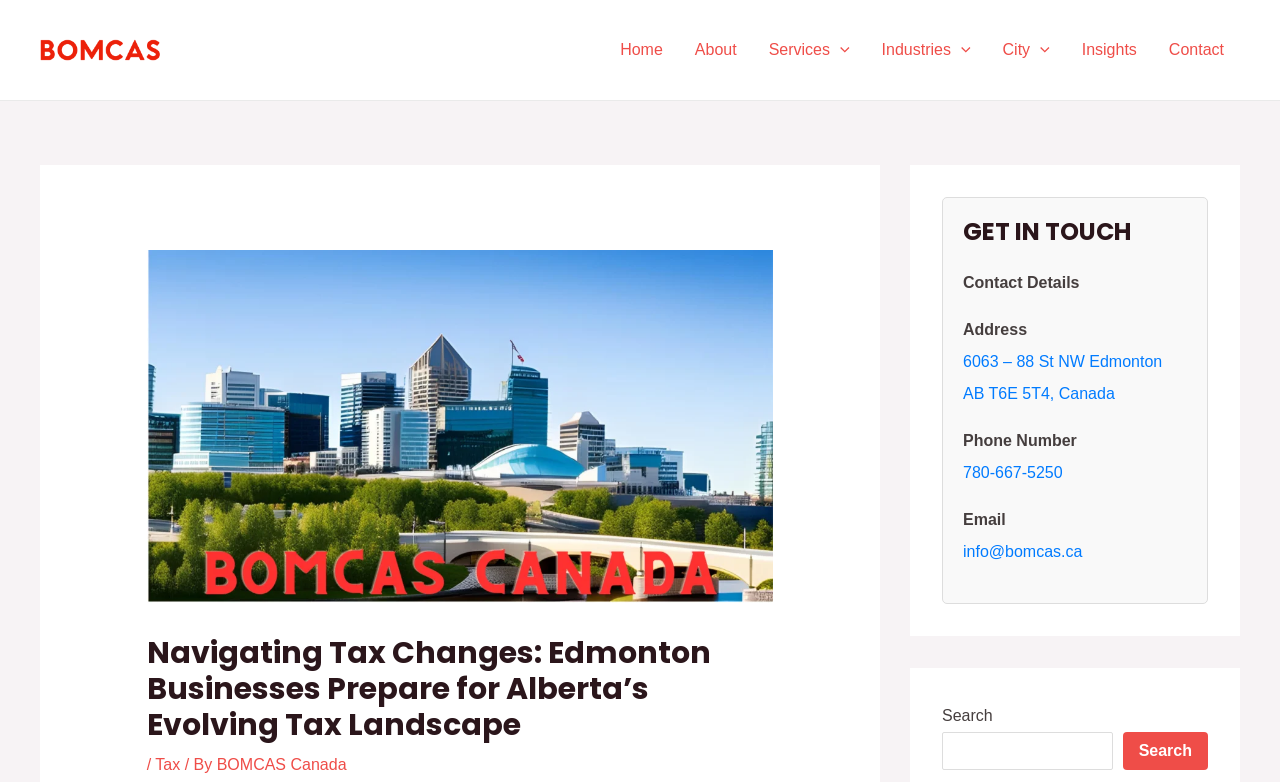Provide a one-word or one-phrase answer to the question:
What is the name of the accountants' firm?

Accountants Edmonton